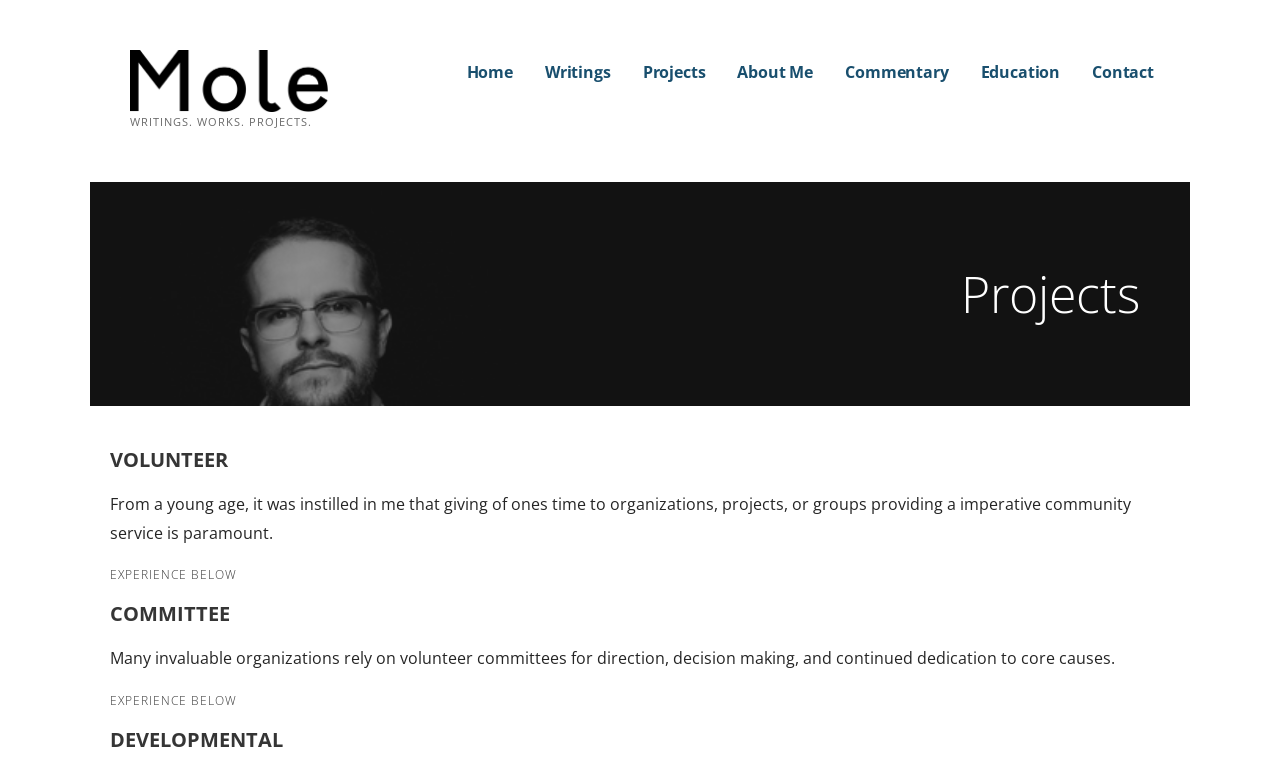Pinpoint the bounding box coordinates of the element that must be clicked to accomplish the following instruction: "contact the author". The coordinates should be in the format of four float numbers between 0 and 1, i.e., [left, top, right, bottom].

[0.853, 0.068, 0.902, 0.123]